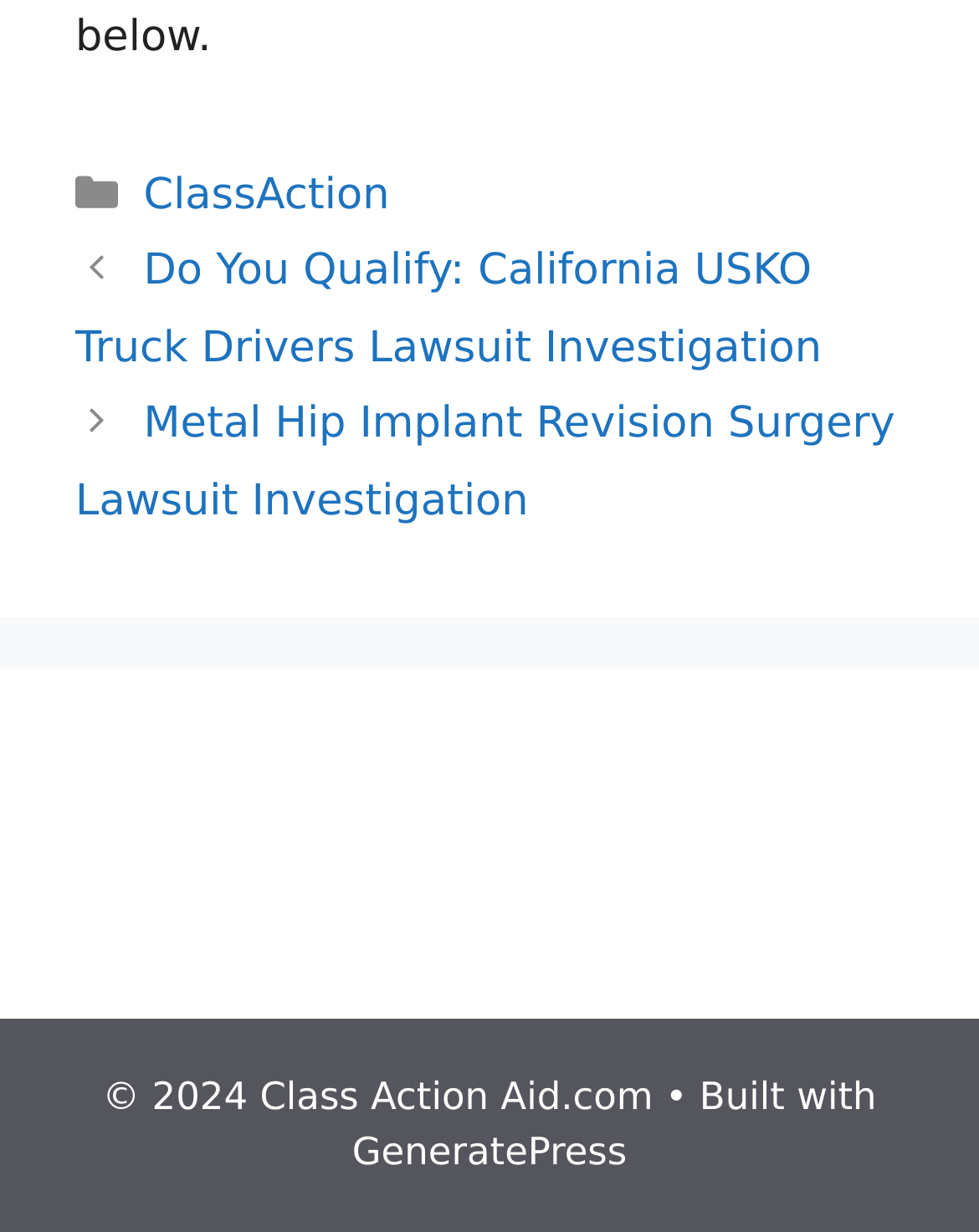What is the theme or framework used to build the website?
Analyze the screenshot and provide a detailed answer to the question.

I found the theme or framework used to build the website by looking at the footer, which mentions 'Built with GeneratePress'.